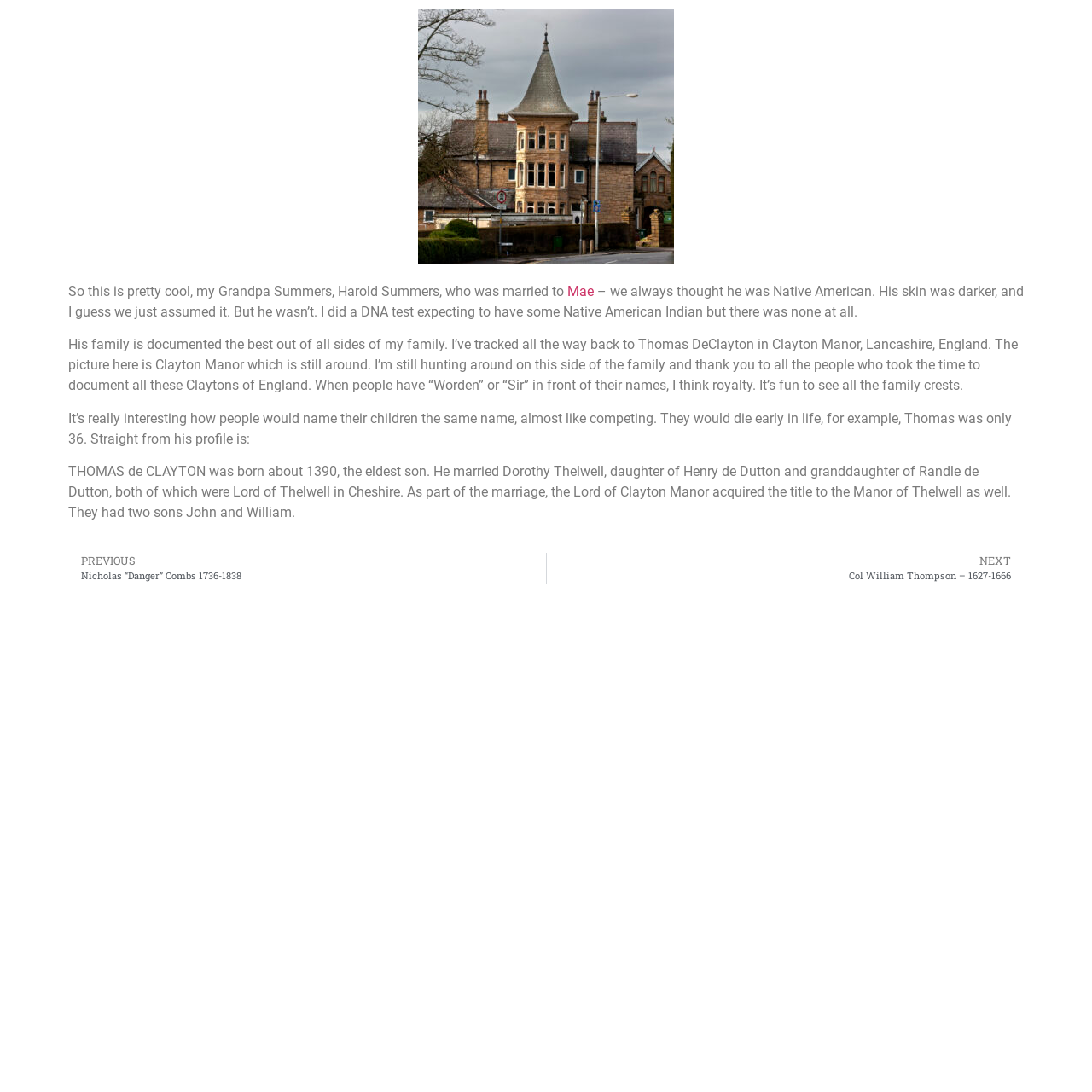Identify and provide the bounding box for the element described by: "Mae".

[0.52, 0.259, 0.544, 0.274]